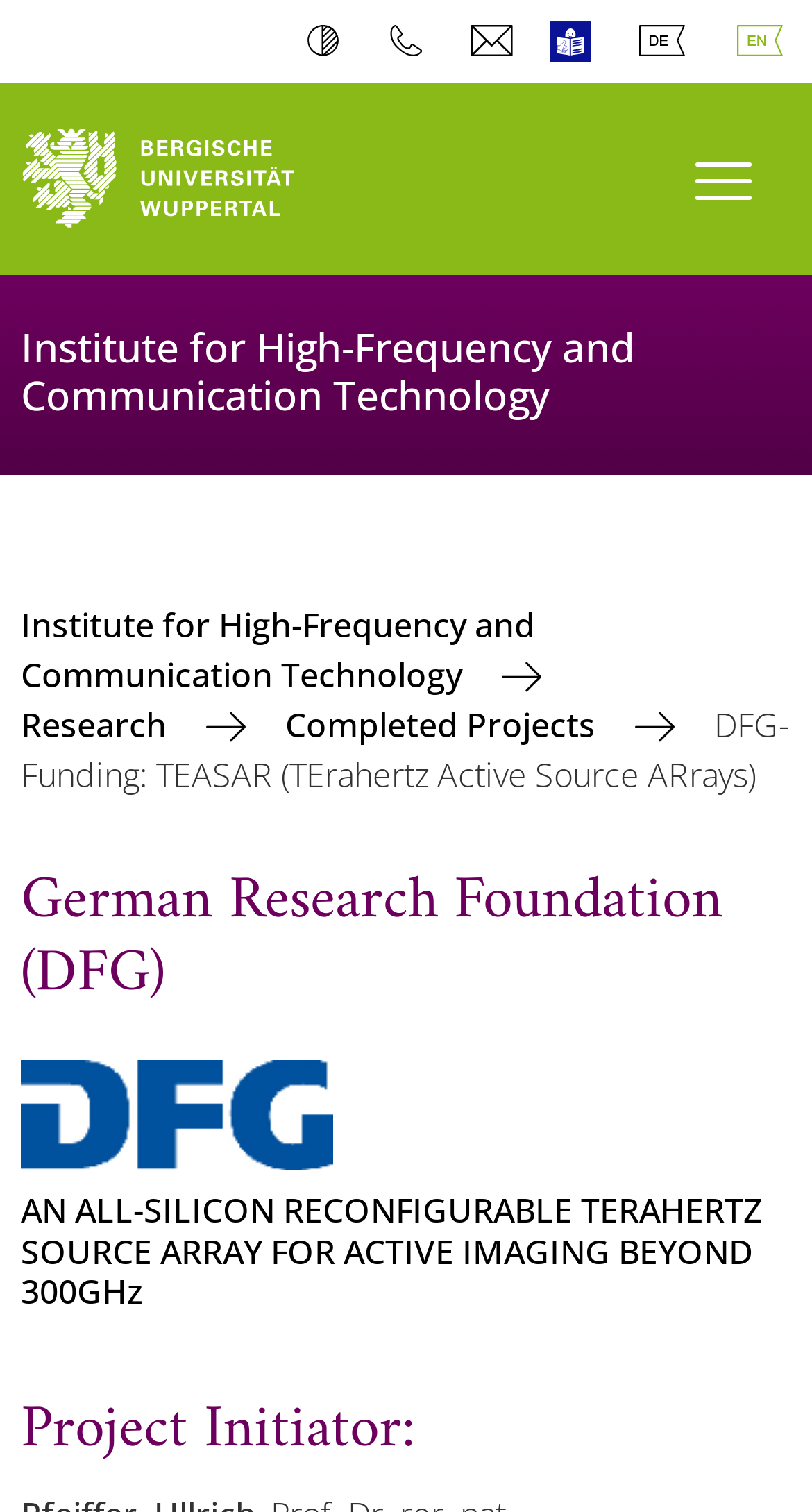How many links are there in the header?
Using the visual information, respond with a single word or phrase.

7